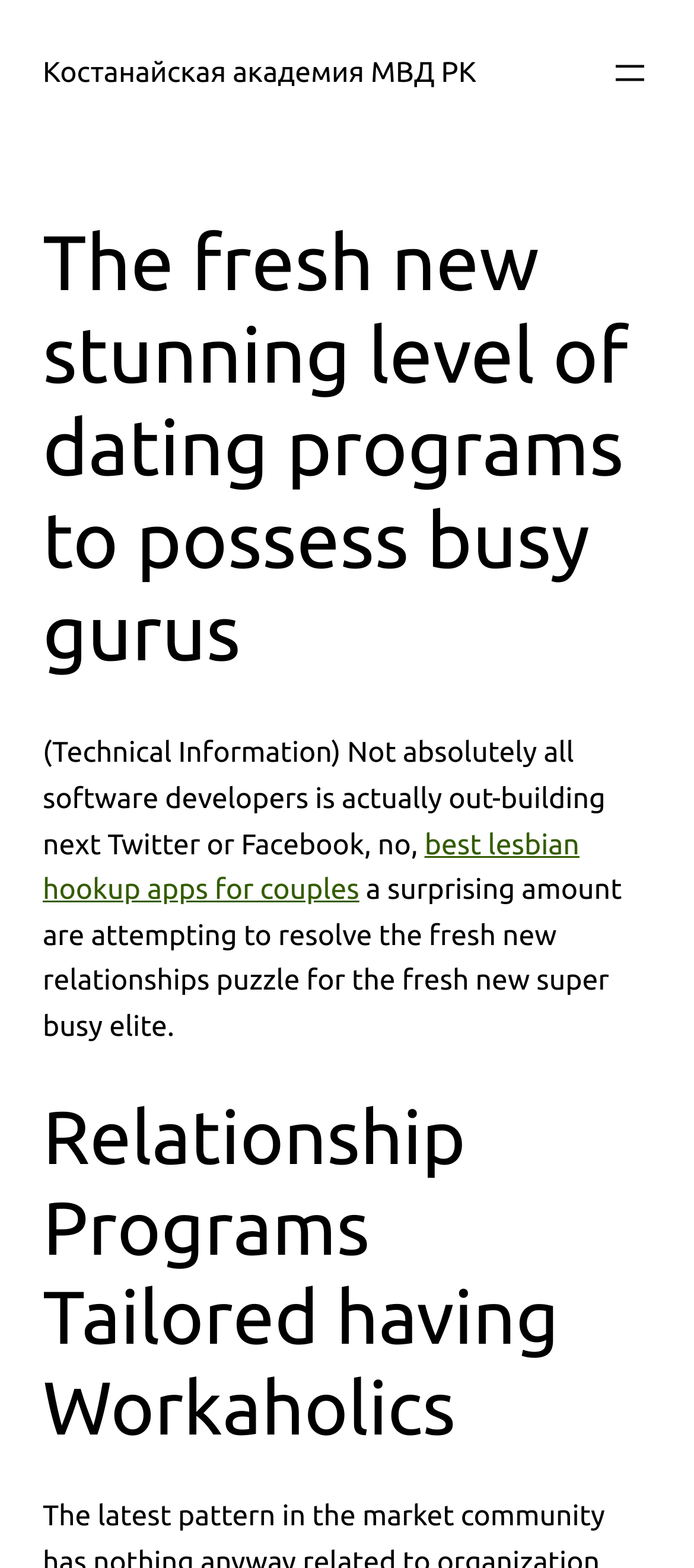What is the theme of the text below the first heading? Observe the screenshot and provide a one-word or short phrase answer.

Technical Information